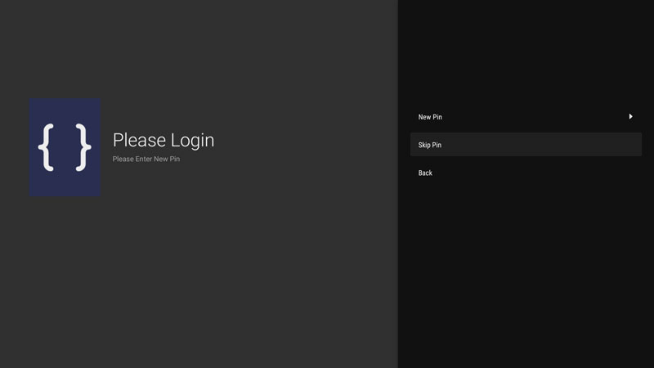From the details in the image, provide a thorough response to the question: What happens when the 'Skip Pin' option is selected?

According to the caption, the 'Skip Pin' option allows users to bypass PIN entry, which means that users can proceed without entering a new PIN.